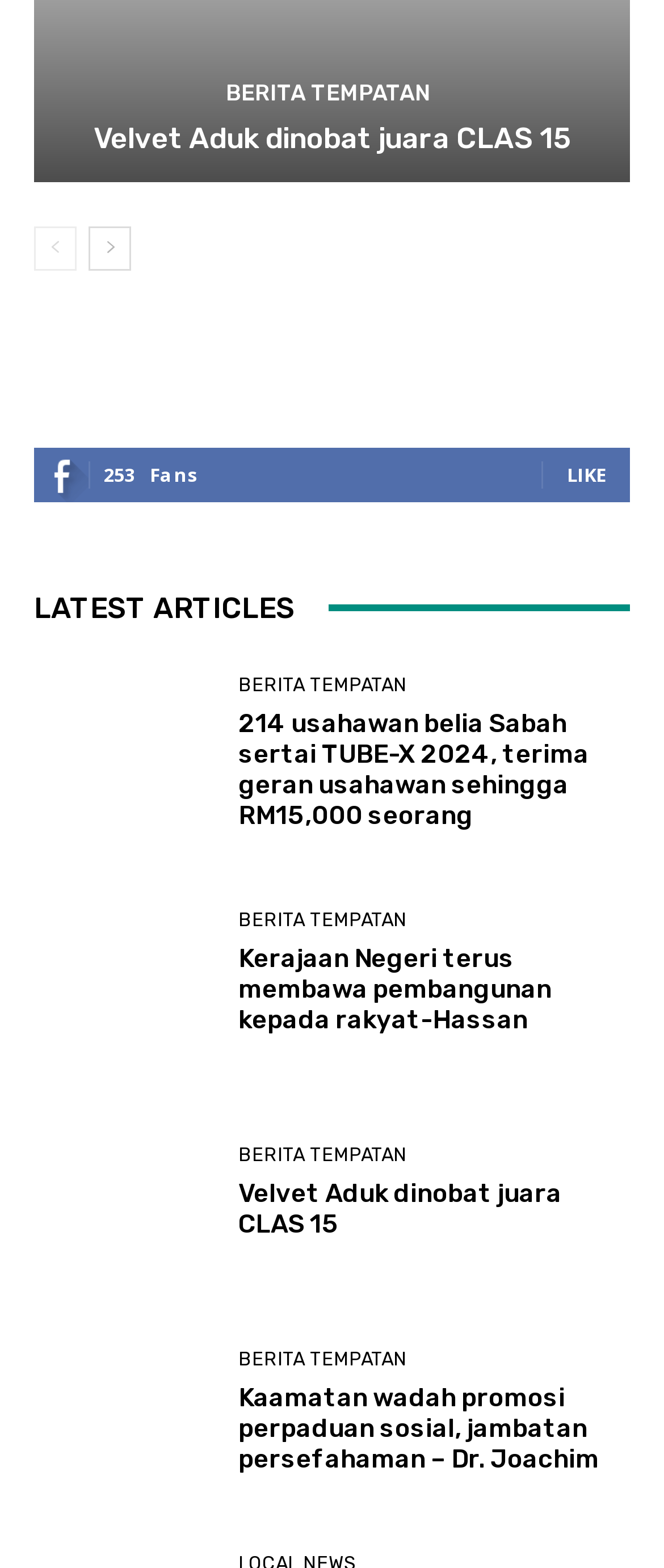Is there a 'next-page' link on this page?
Could you please answer the question thoroughly and with as much detail as possible?

I looked at the links on the page and saw that there is a link that says 'next-page', which suggests that there is more content on the next page.